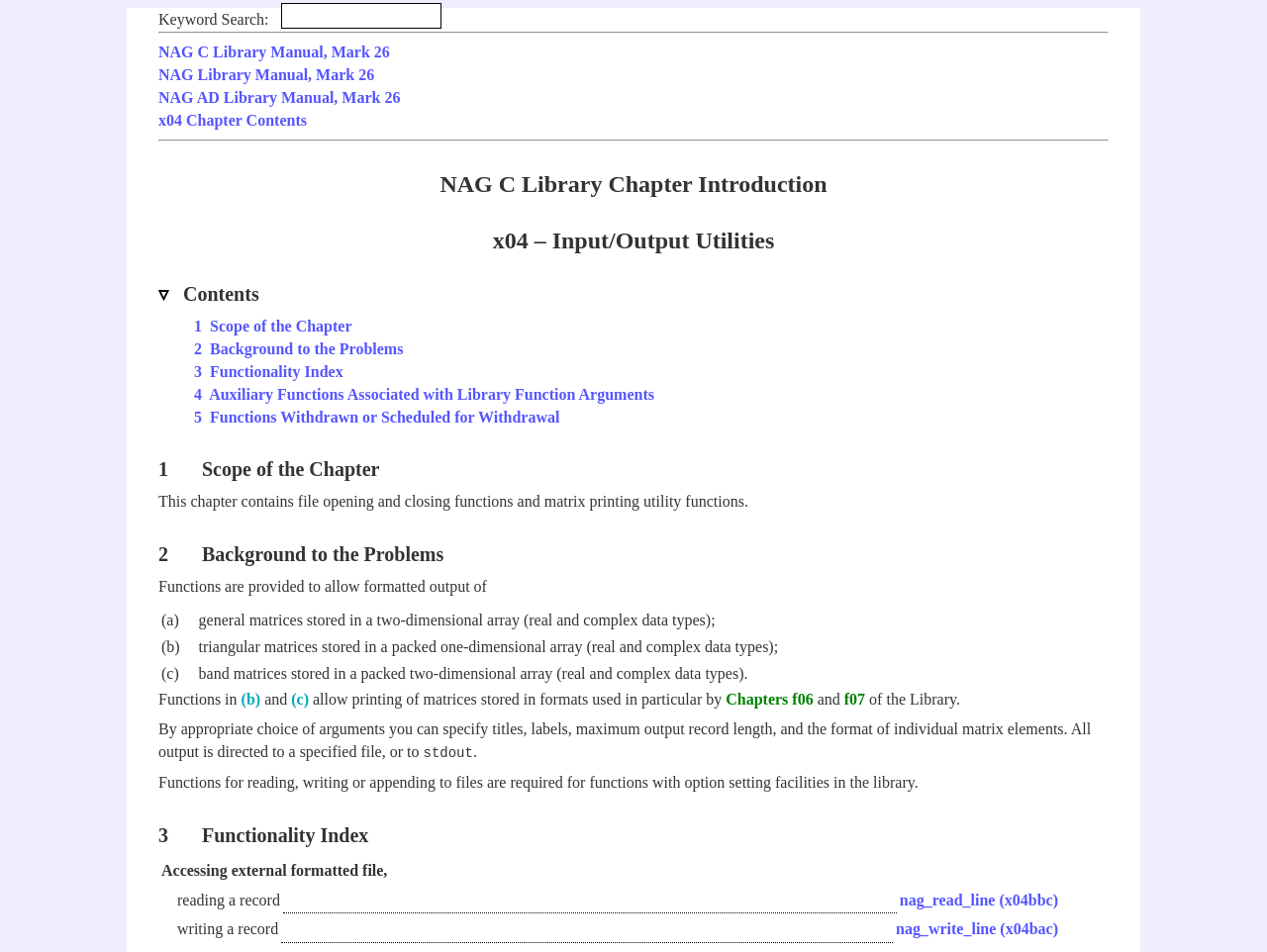Pinpoint the bounding box coordinates of the clickable element to carry out the following instruction: "Go to NAG C Library Manual, Mark 26."

[0.125, 0.046, 0.308, 0.063]